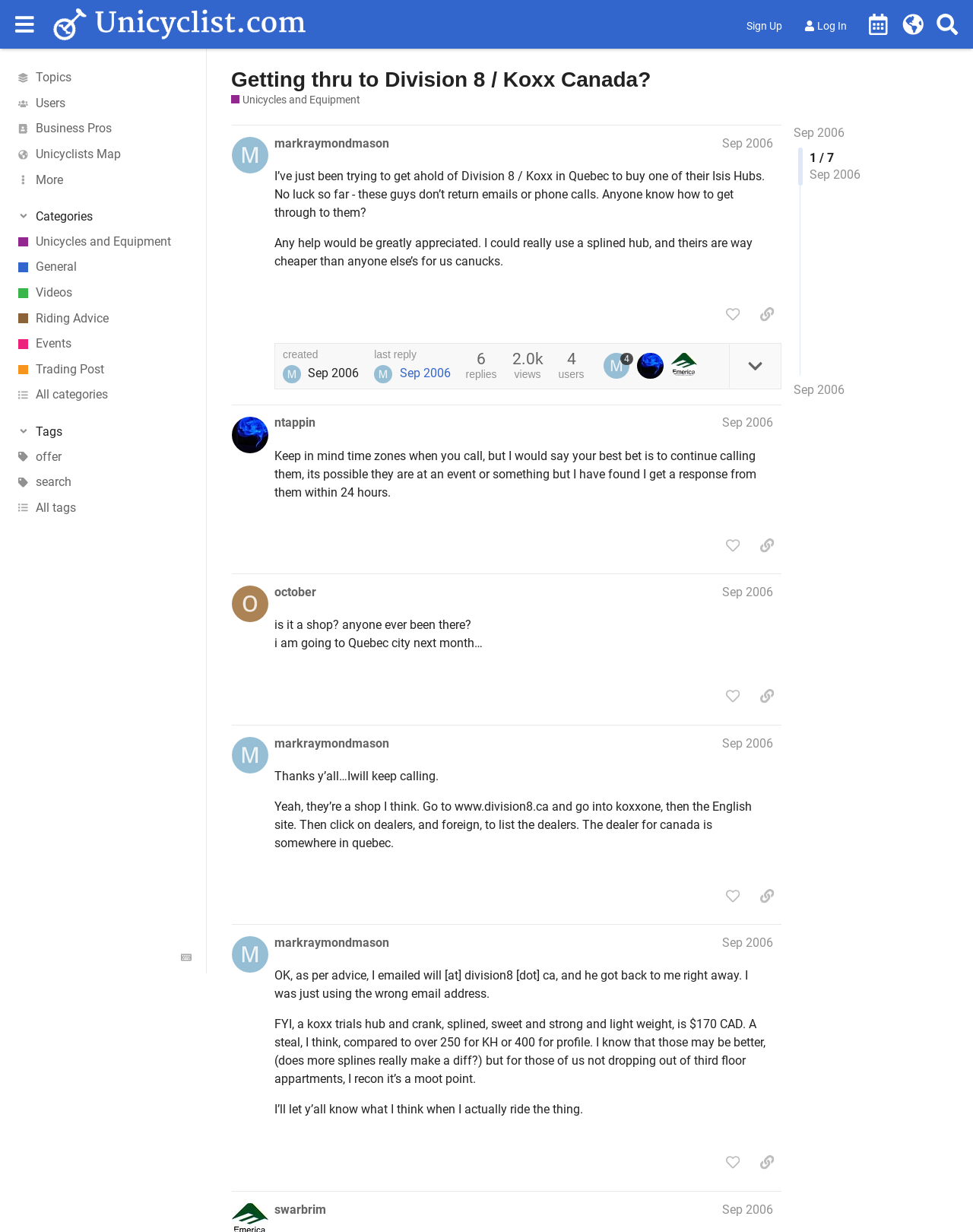Given the element description: "last reply Sep 2006", predict the bounding box coordinates of this UI element. The coordinates must be four float numbers between 0 and 1, given as [left, top, right, bottom].

[0.385, 0.284, 0.463, 0.311]